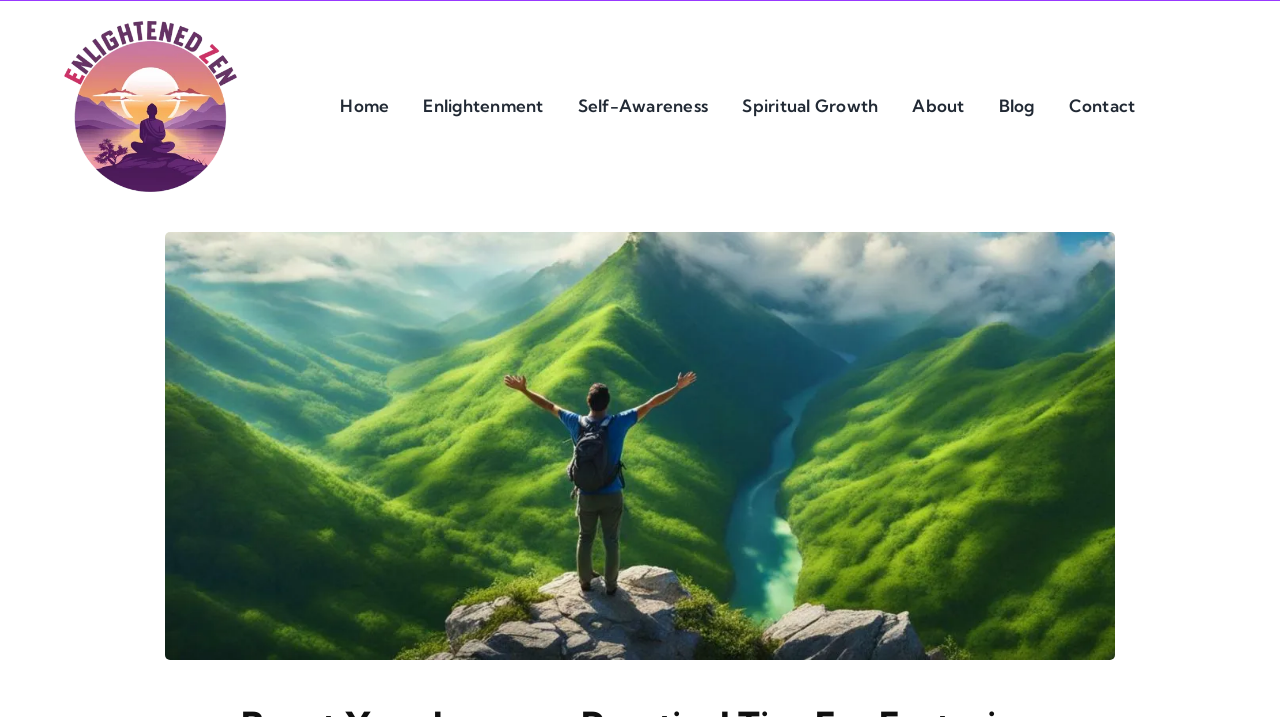What is the position of the 'Spiritual Growth' link in the navigation menu?
Respond with a short answer, either a single word or a phrase, based on the image.

Fourth